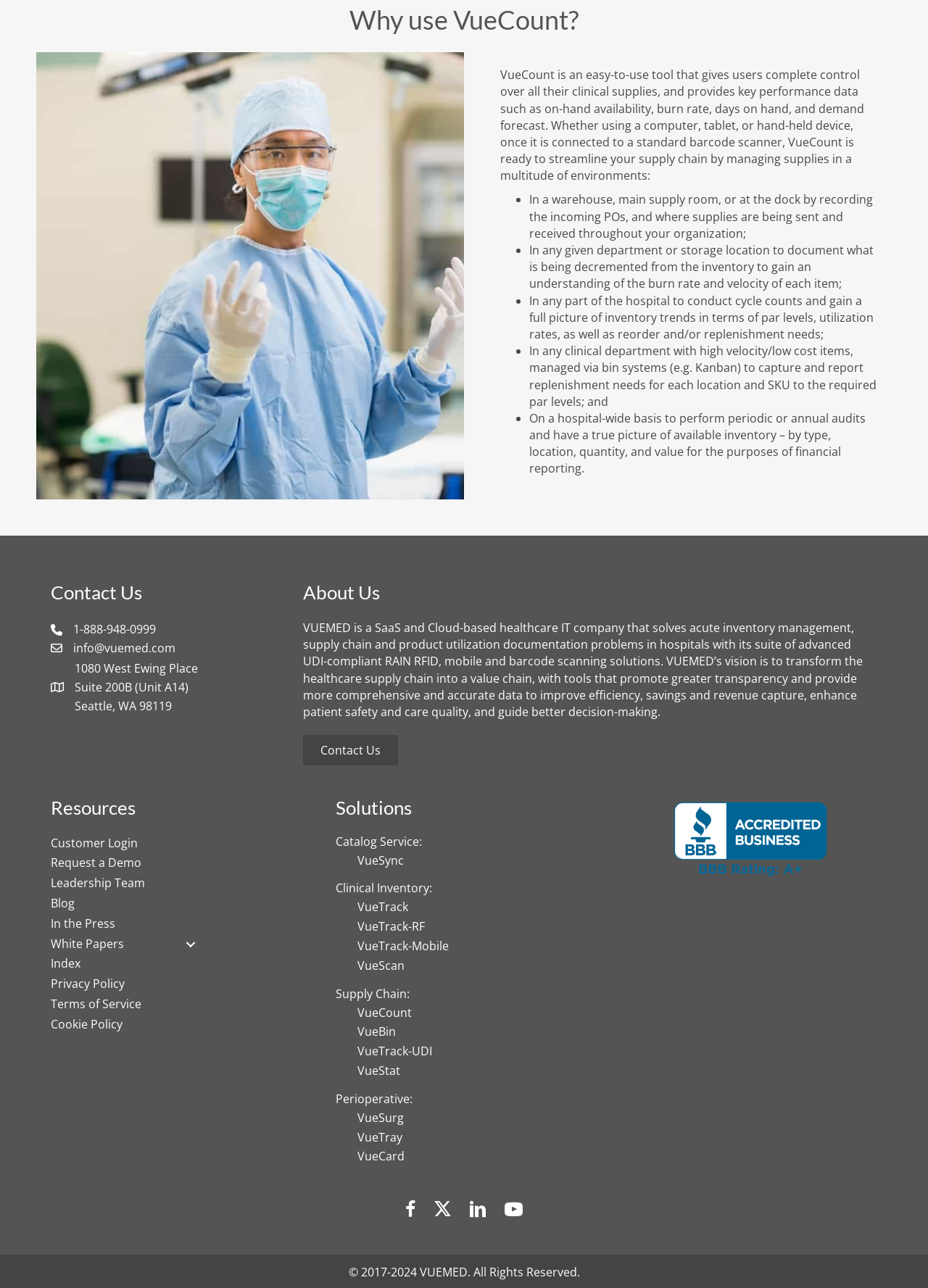Using the elements shown in the image, answer the question comprehensively: What is VueCount?

Based on the webpage, VueCount is a tool that gives users complete control over all their clinical supplies, and provides key performance data such as on-hand availability, burn rate, days on hand, and demand forecast.